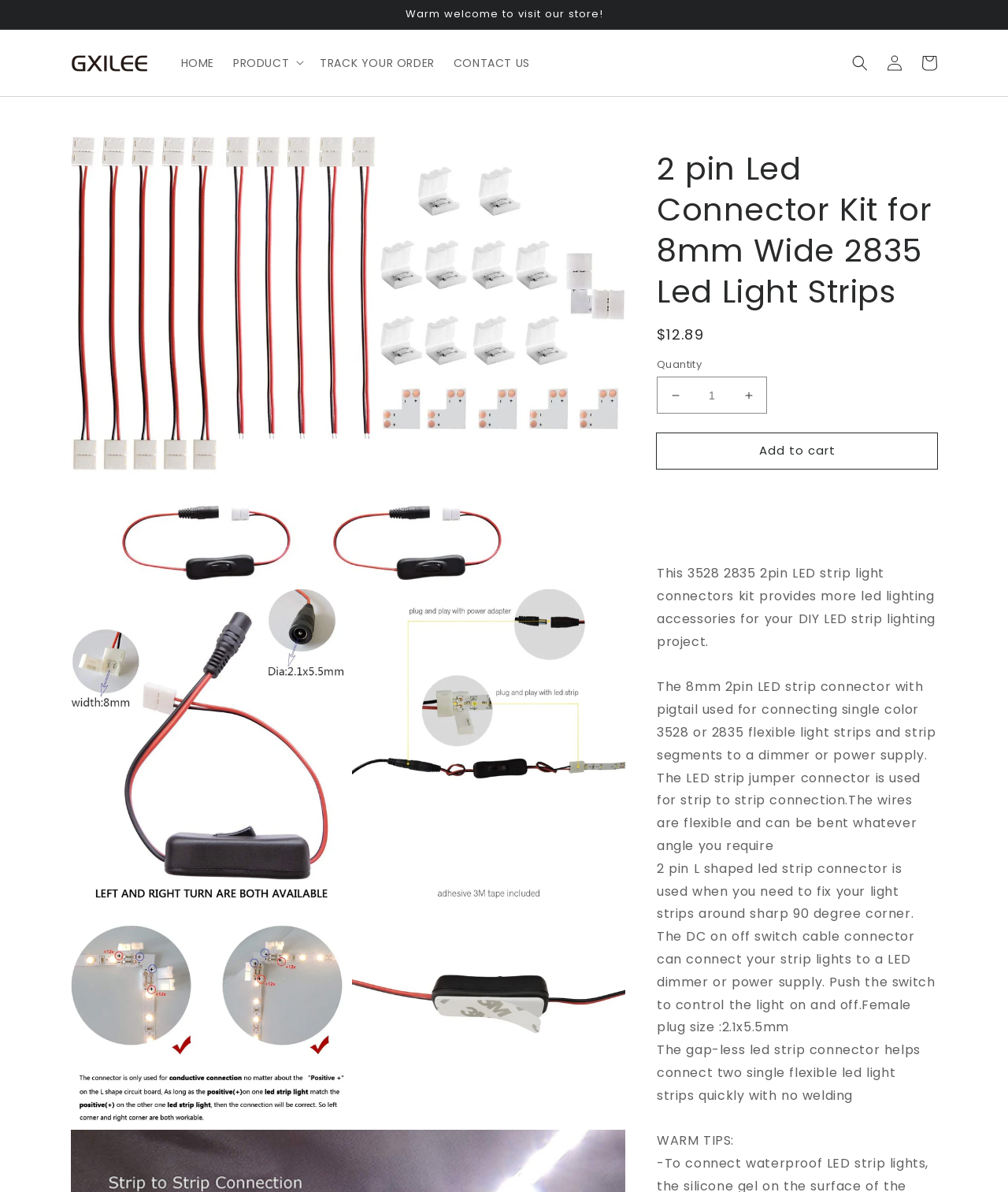Please locate the bounding box coordinates of the element's region that needs to be clicked to follow the instruction: "Log in". The bounding box coordinates should be provided as four float numbers between 0 and 1, i.e., [left, top, right, bottom].

[0.87, 0.038, 0.905, 0.067]